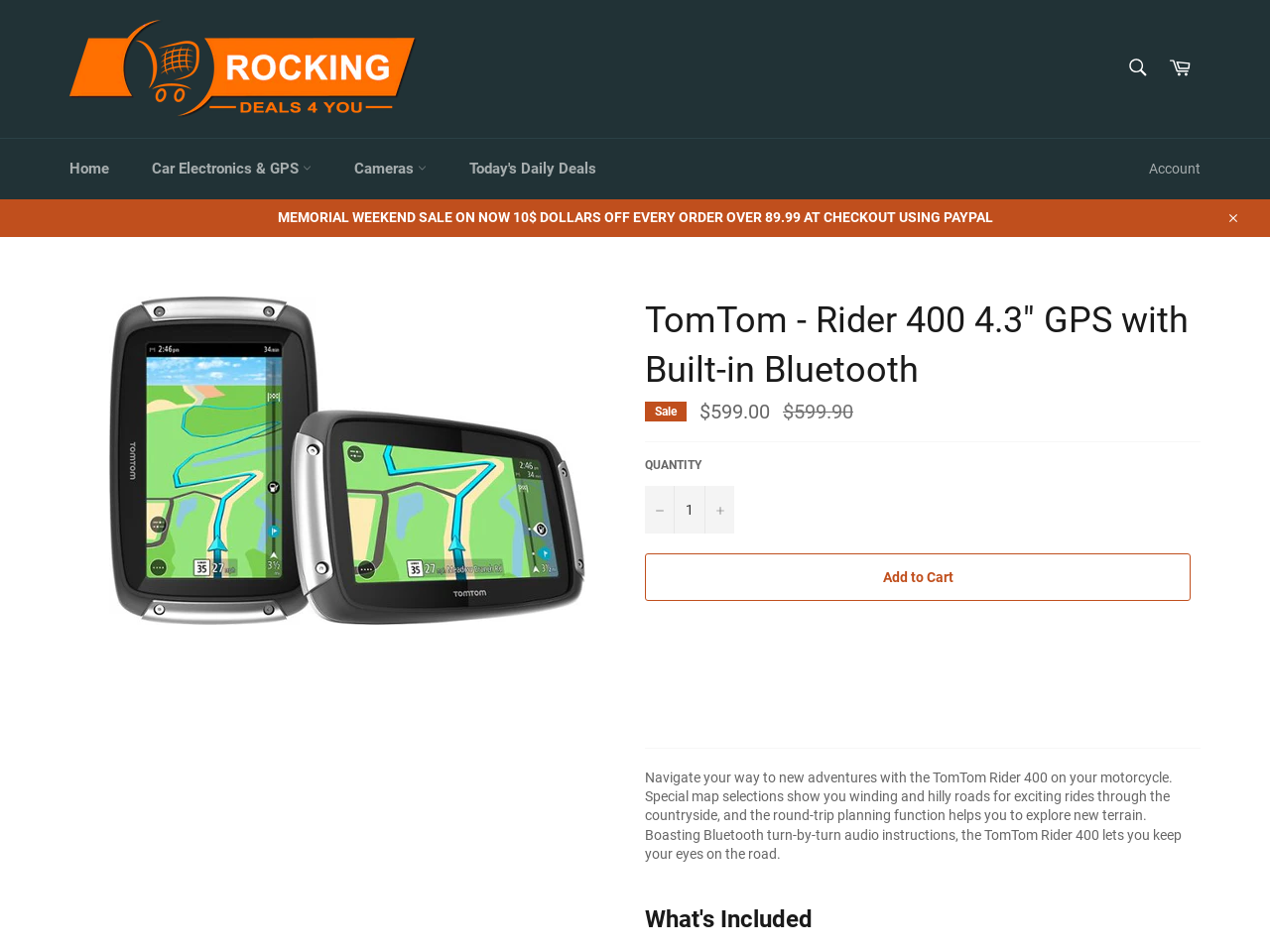Find the bounding box coordinates of the element I should click to carry out the following instruction: "Close the notification".

[0.955, 0.208, 0.984, 0.249]